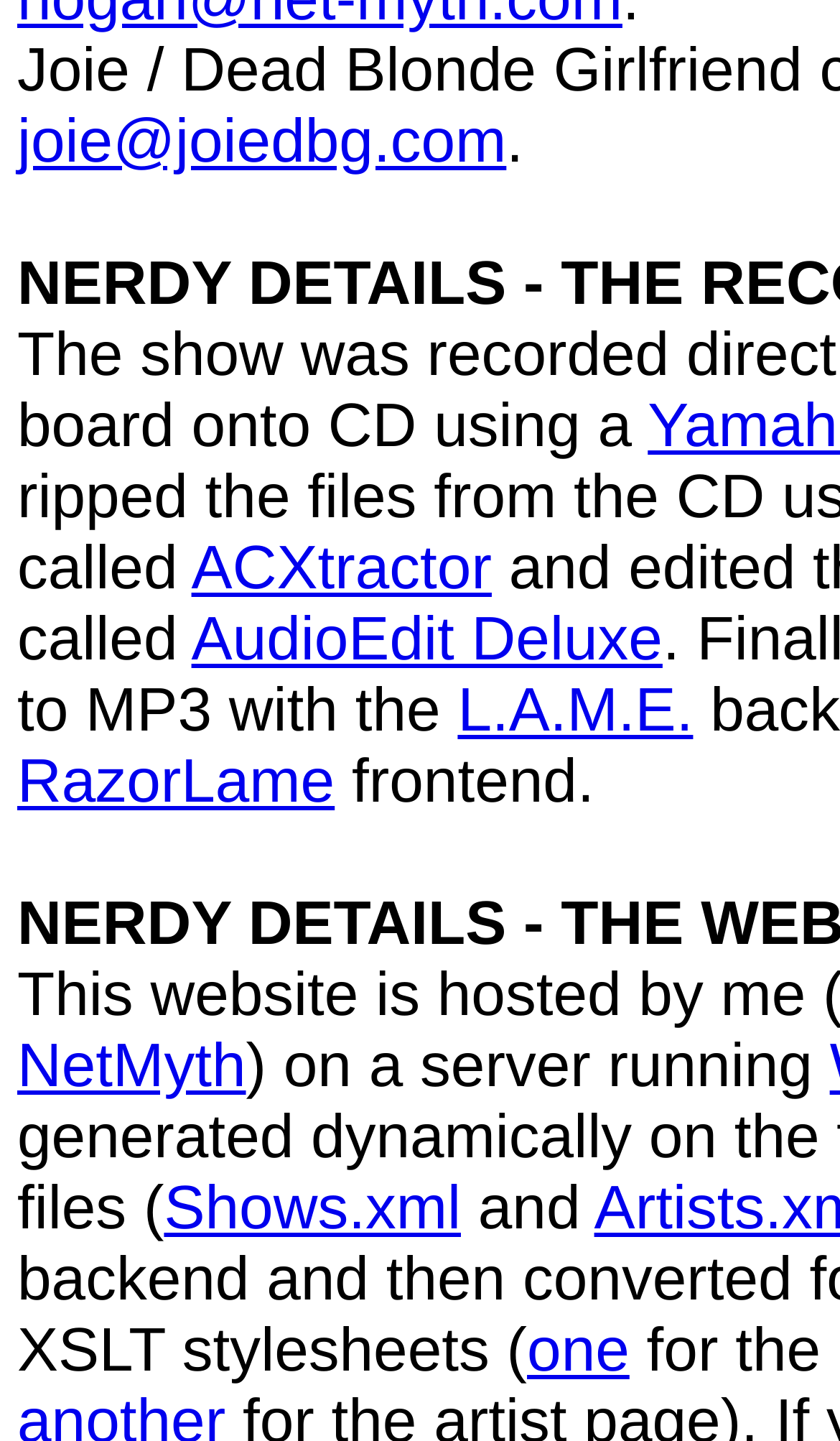Please locate the bounding box coordinates of the element that needs to be clicked to achieve the following instruction: "visit ACXtractor". The coordinates should be four float numbers between 0 and 1, i.e., [left, top, right, bottom].

[0.228, 0.371, 0.585, 0.419]